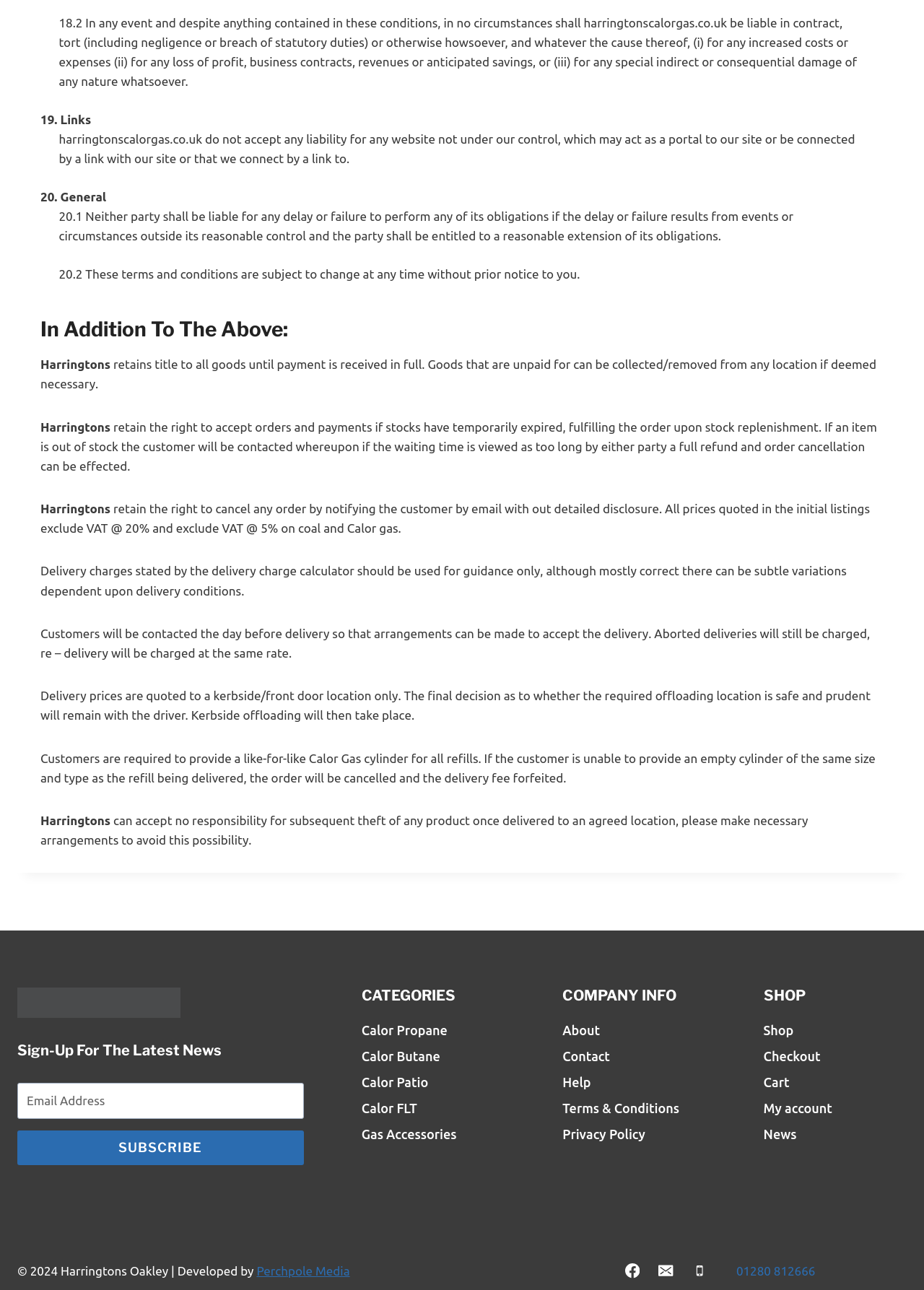Please determine the bounding box coordinates of the area that needs to be clicked to complete this task: 'Go to the shop'. The coordinates must be four float numbers between 0 and 1, formatted as [left, top, right, bottom].

[0.826, 0.789, 0.981, 0.809]